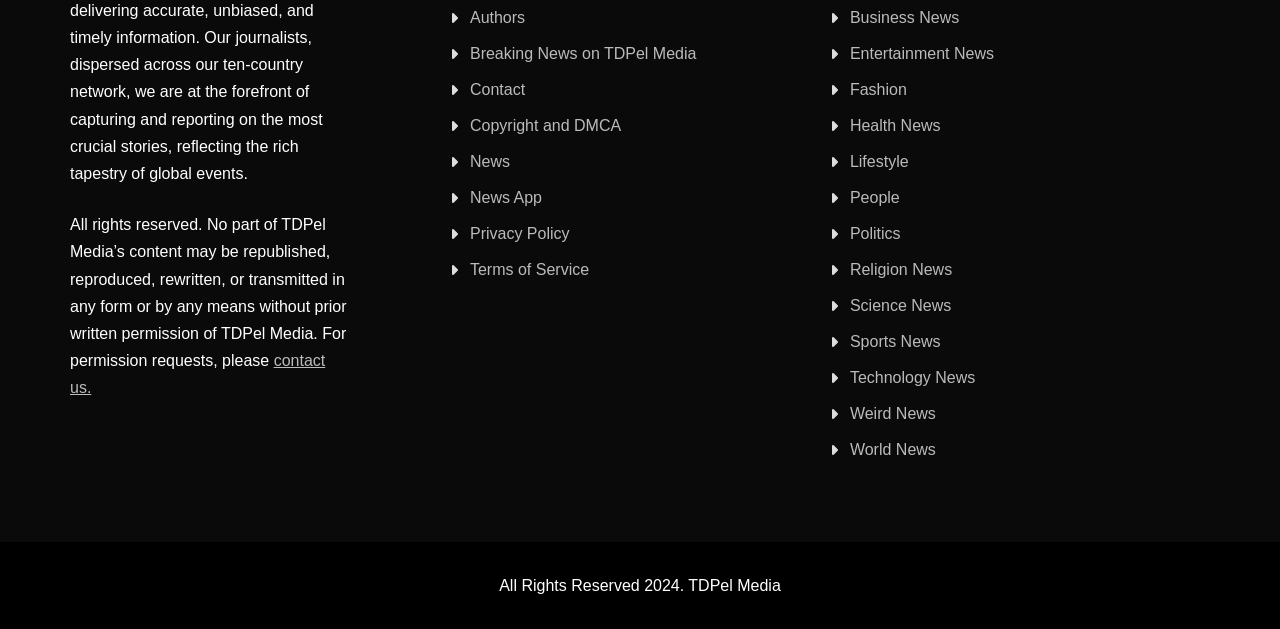Identify the bounding box for the given UI element using the description provided. Coordinates should be in the format (top-left x, top-left y, bottom-right x, bottom-right y) and must be between 0 and 1. Here is the description: Copyright and DMCA

[0.367, 0.186, 0.485, 0.213]